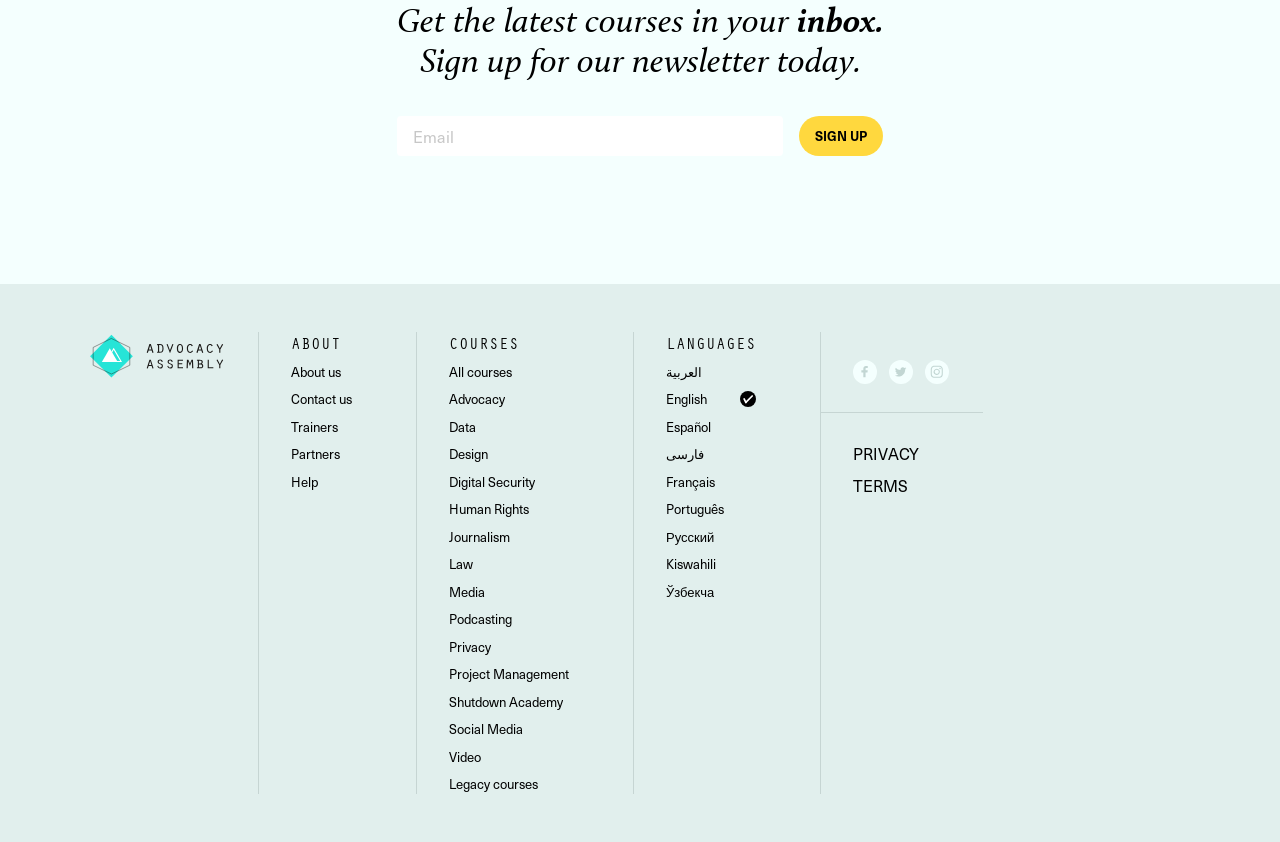Using the description "July 14, 2014December 26, 2018", predict the bounding box of the relevant HTML element.

None